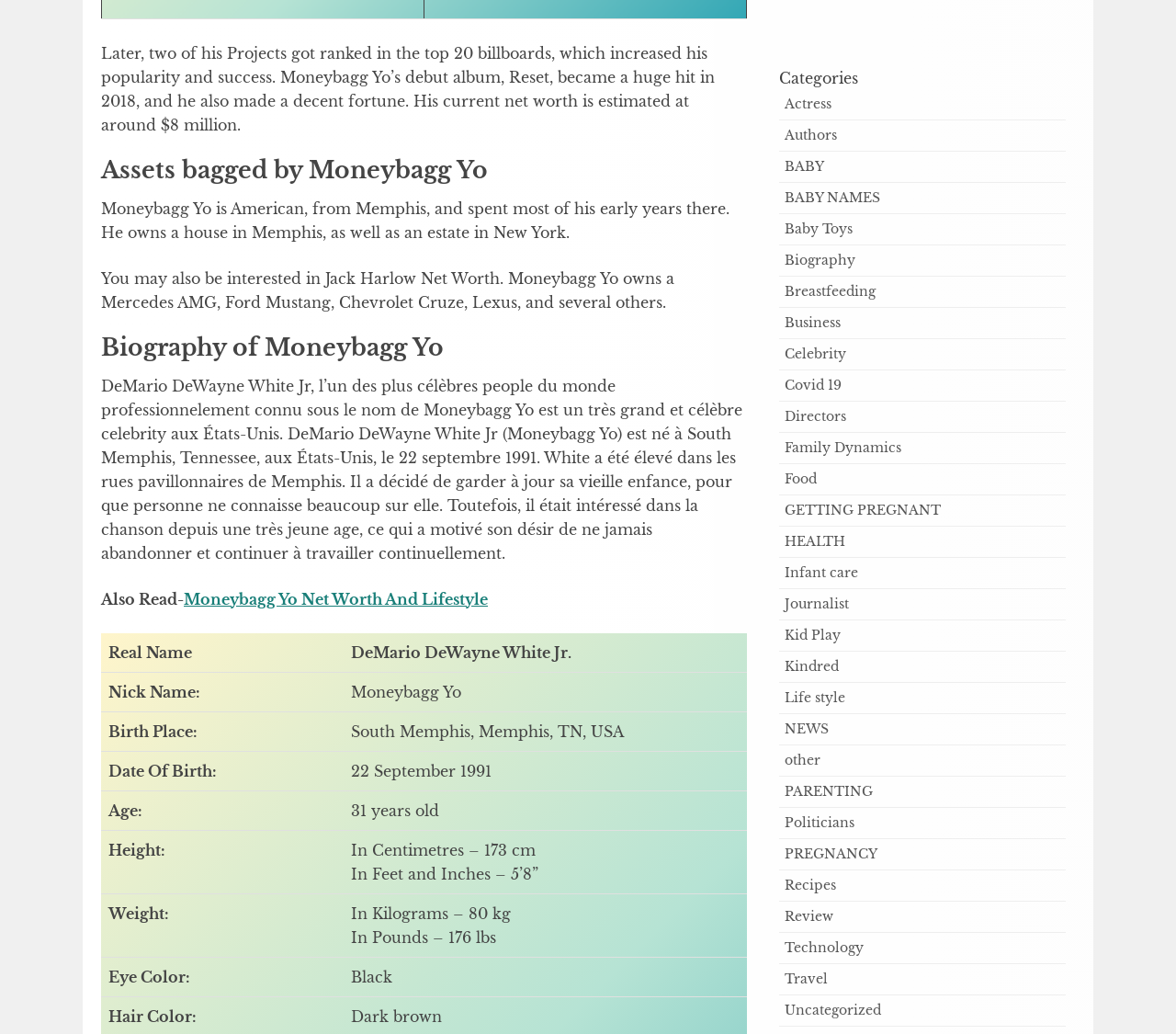Please provide a detailed answer to the question below based on the screenshot: 
How old is Moneybagg Yo?

The table in the biography section lists Moneybagg Yo's age as 31 years old, which is calculated based on his birthdate of September 22, 1991.